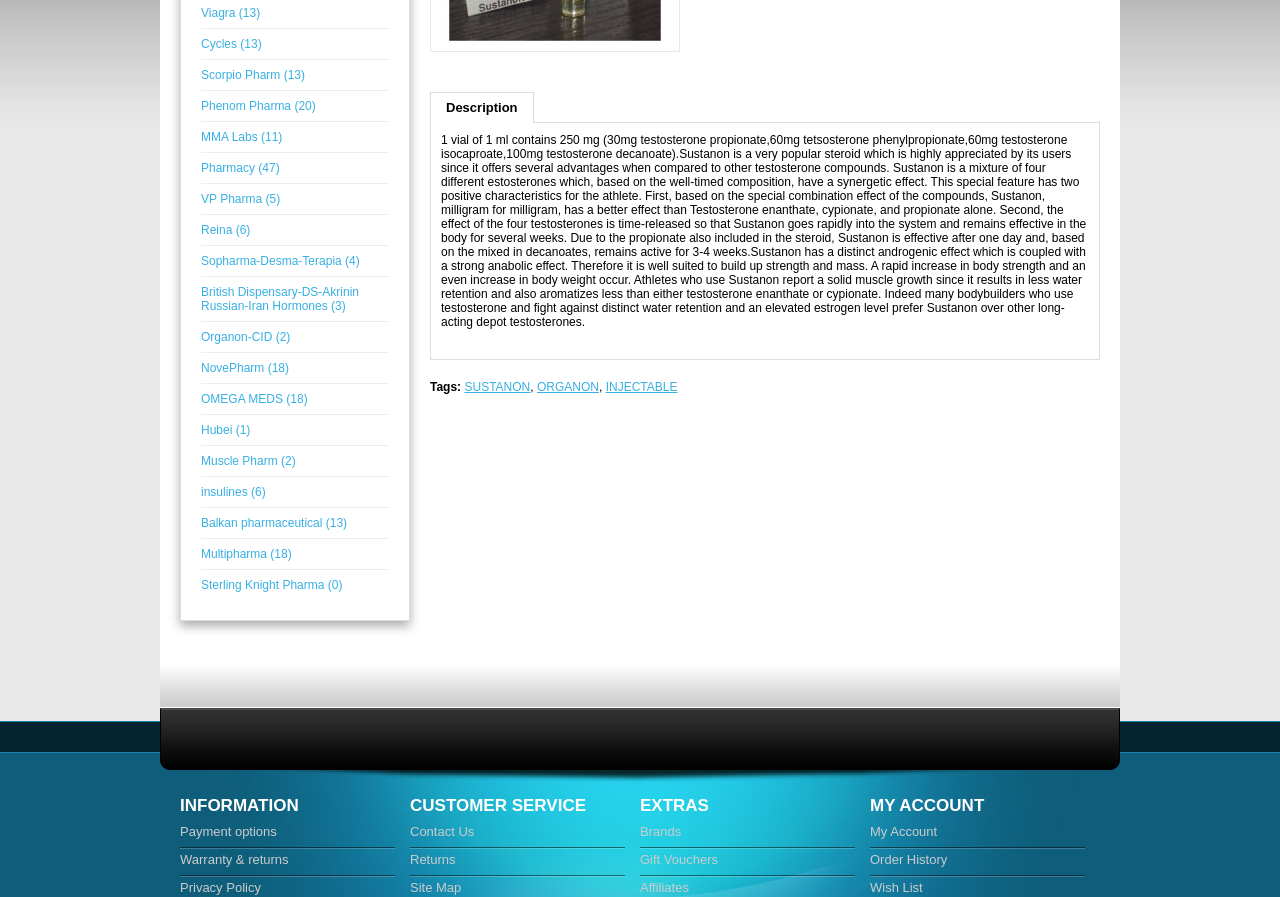Determine the bounding box for the UI element as described: "Sterling Knight Pharma (0)". The coordinates should be represented as four float numbers between 0 and 1, formatted as [left, top, right, bottom].

[0.157, 0.644, 0.268, 0.66]